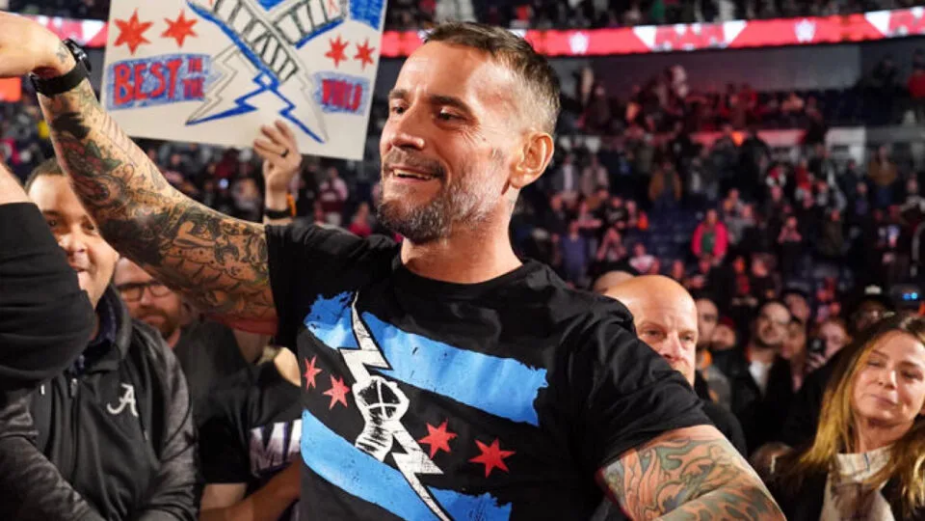How long had it been since CM Punk's last WWE Raw appearance?
Please provide a comprehensive answer based on the visual information in the image.

The image captures CM Punk's highly-anticipated return to WWE Raw, marking his first appearance since 2014, which indicates that it had been a significant amount of time since his last appearance.